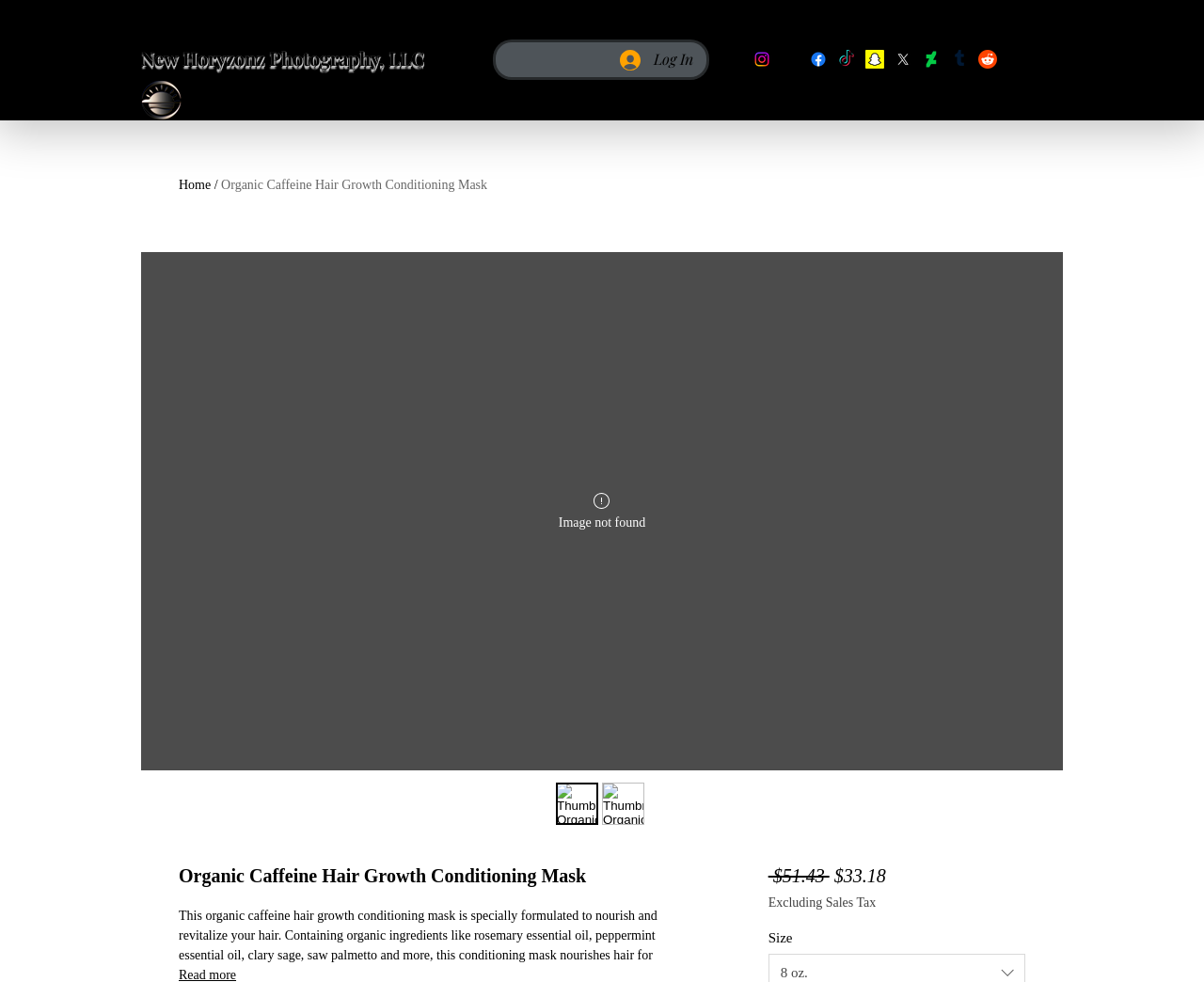Use a single word or phrase to answer this question: 
What is the price of the product?

$33.18